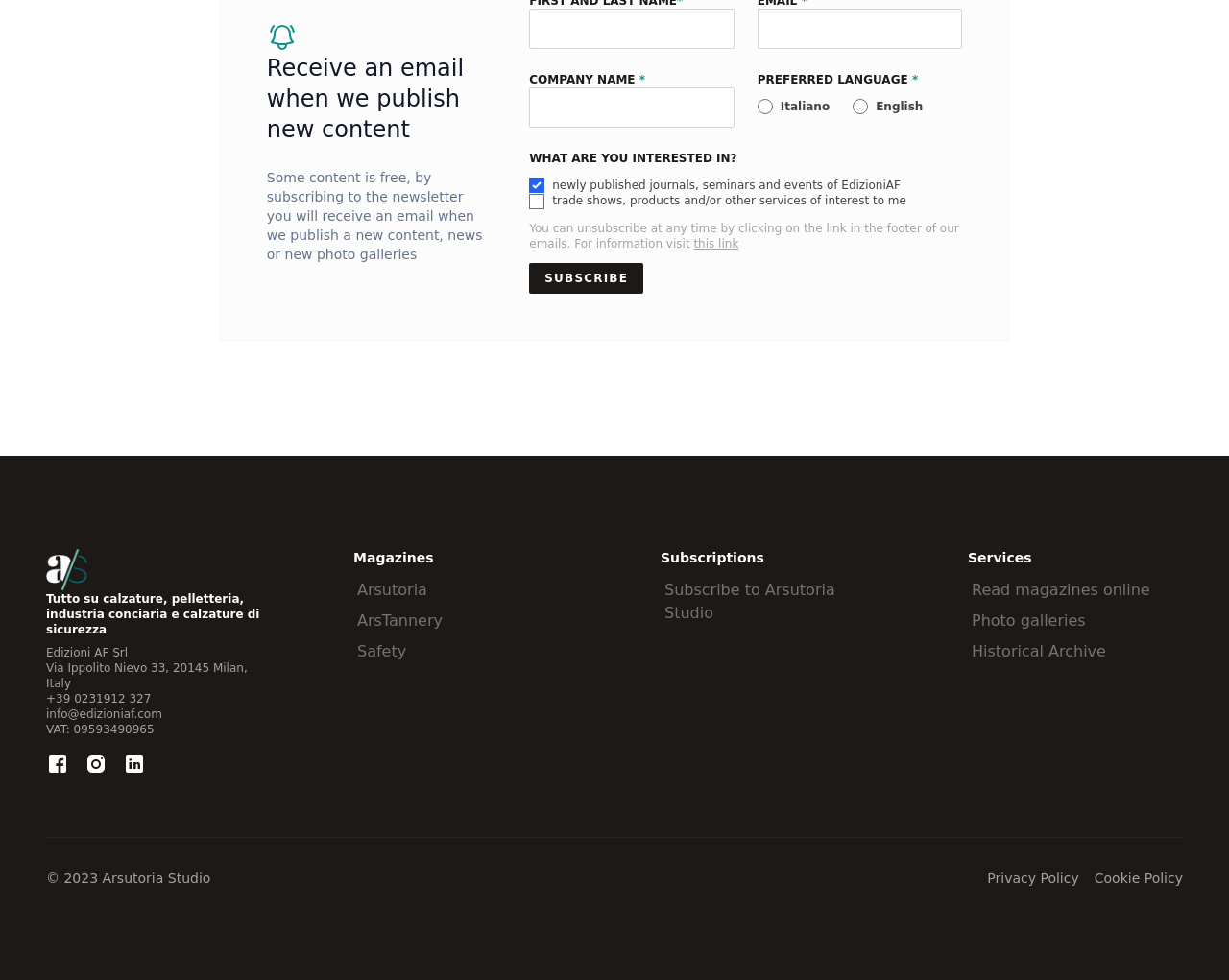Kindly determine the bounding box coordinates for the area that needs to be clicked to execute this instruction: "Click on Career link".

None